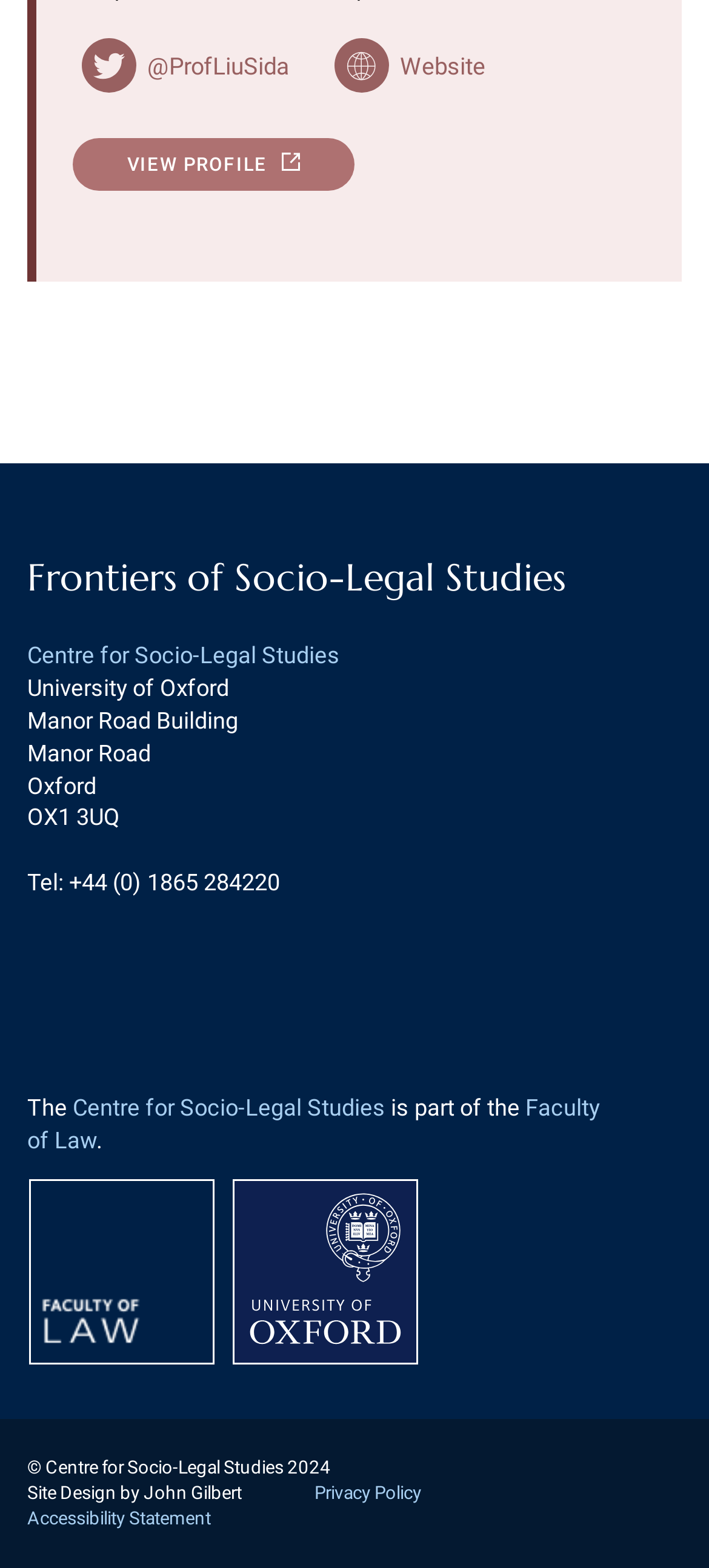Provide your answer in one word or a succinct phrase for the question: 
What is the phone number of the centre?

+44 (0) 1865 284220